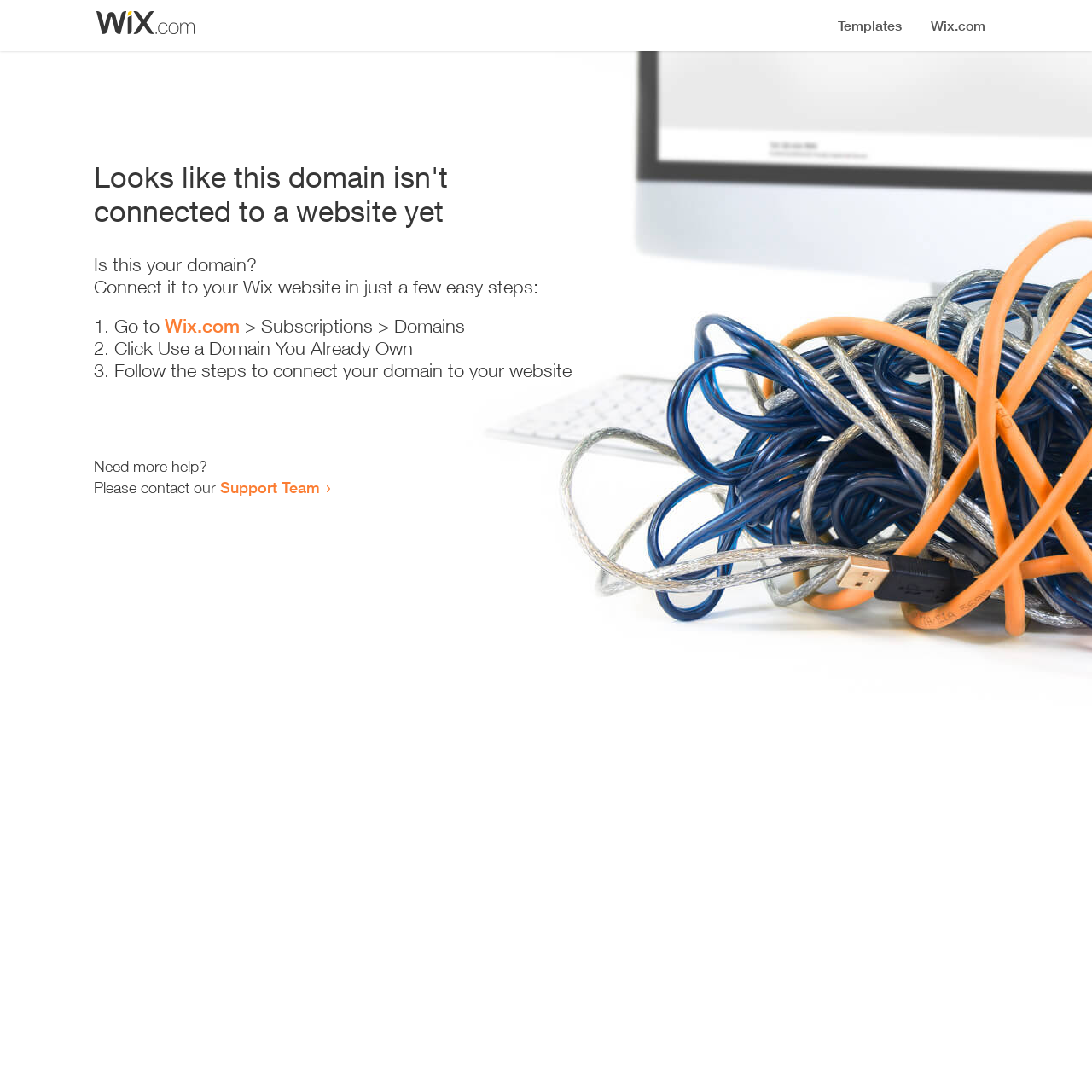Reply to the question with a single word or phrase:
What is the purpose of the webpage?

Domain connection